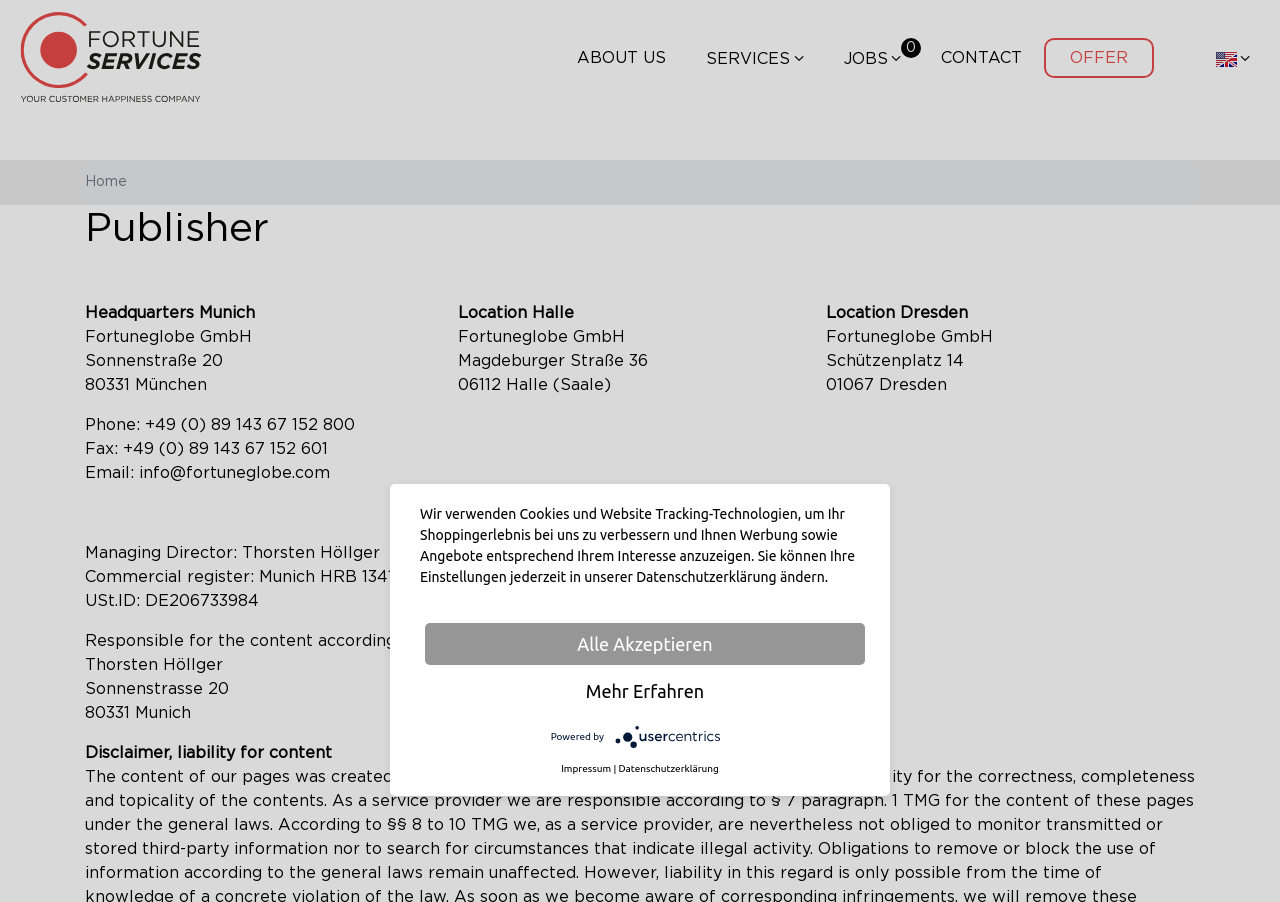What is the purpose of the cookies and website tracking technologies?
Kindly offer a detailed explanation using the data available in the image.

The purpose of the cookies and website tracking technologies can be inferred from the generic element 'Wir verwenden Cookies und Website Tracking-Technologien, um Ihr Shoppingerlebnis bei uns zu verbessern und Ihnen Werbung sowie Angebote entsprechend Ihrem Interesse anzuzeigen'.